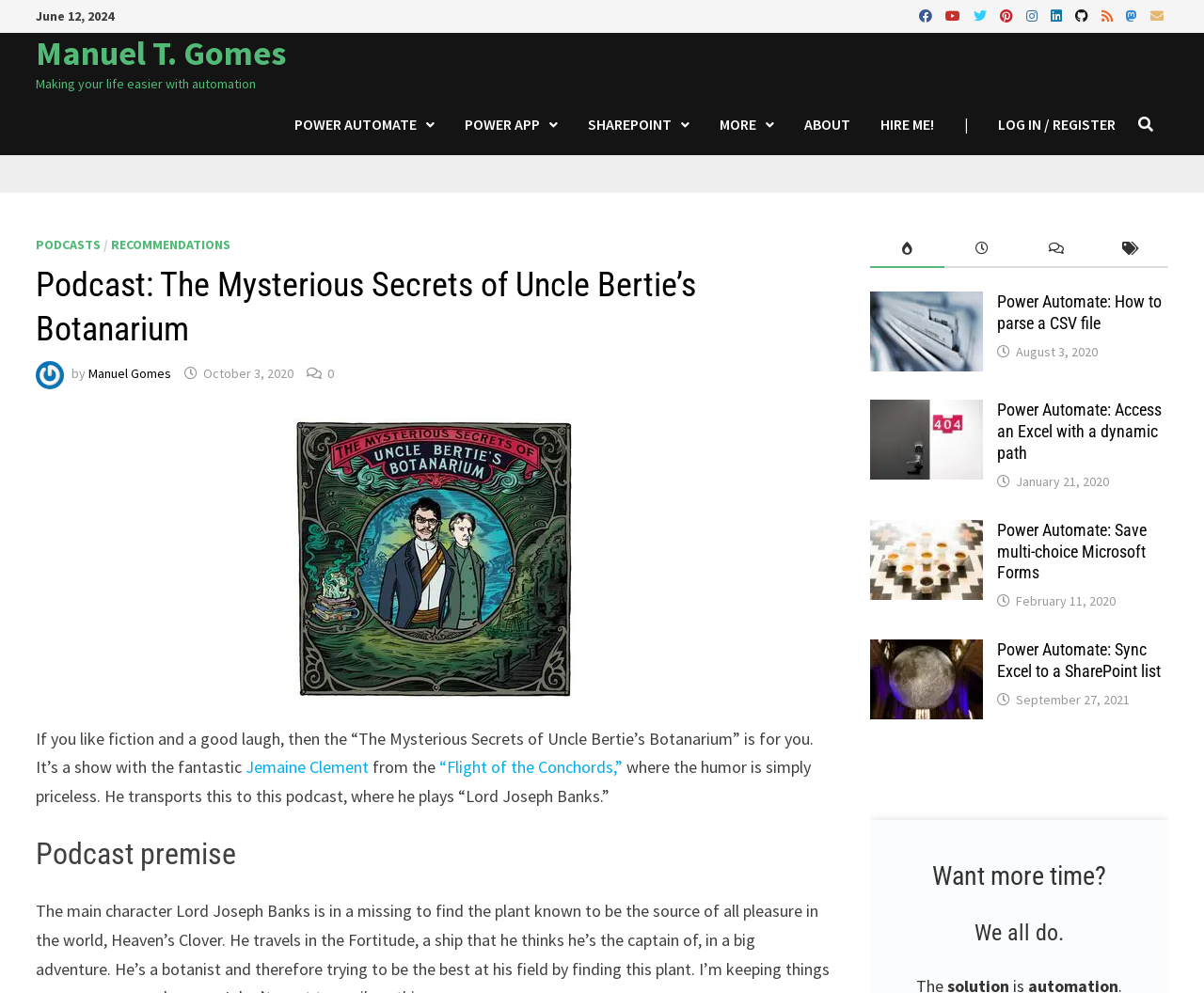Identify the primary heading of the webpage and provide its text.

Podcast: The Mysterious Secrets of Uncle Bertie’s Botanarium